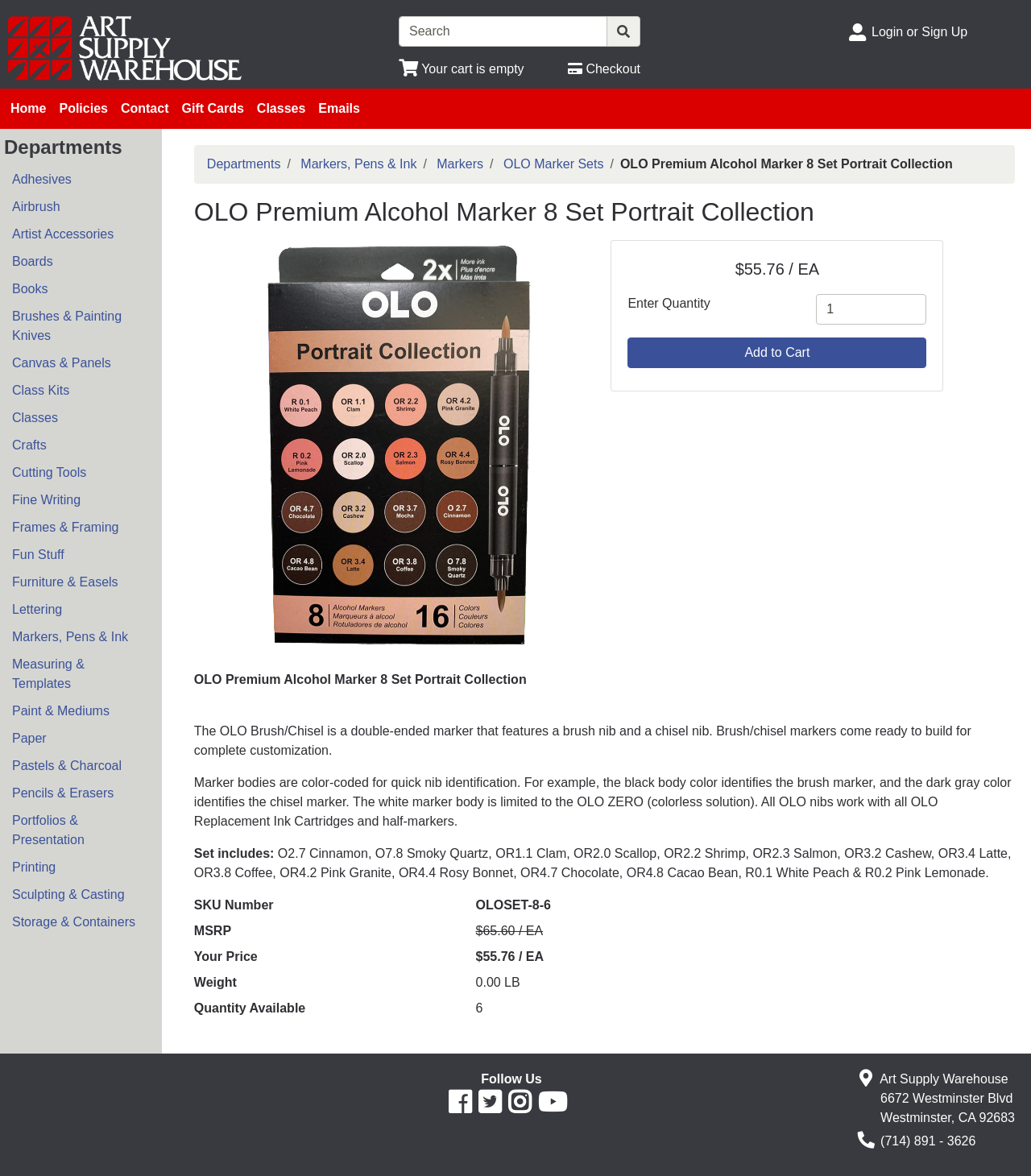Find the bounding box coordinates for the HTML element specified by: "Furniture & Easels".

[0.008, 0.484, 0.137, 0.507]